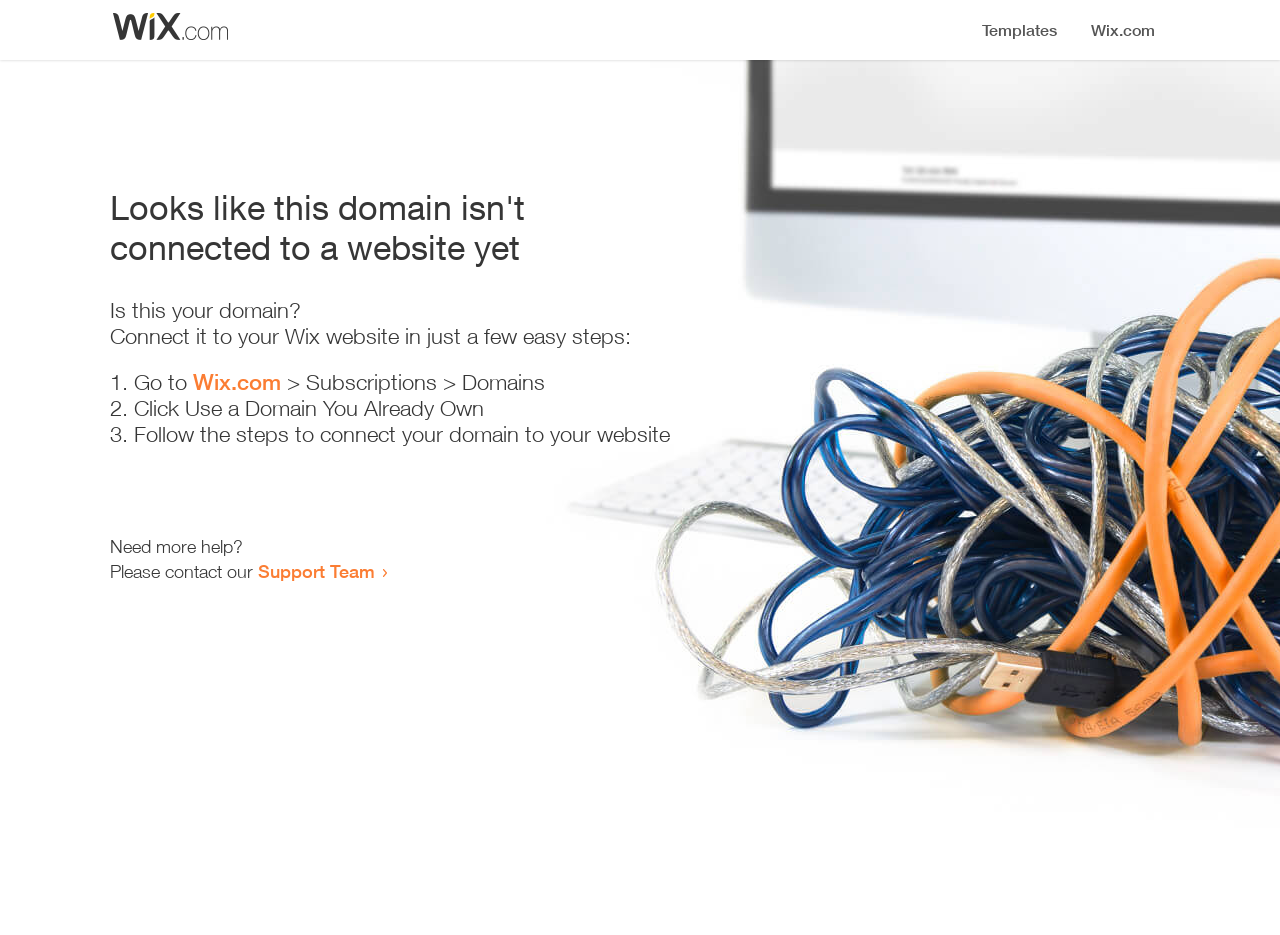Provide the bounding box coordinates of the HTML element described by the text: "Support Team". The coordinates should be in the format [left, top, right, bottom] with values between 0 and 1.

[0.202, 0.599, 0.293, 0.622]